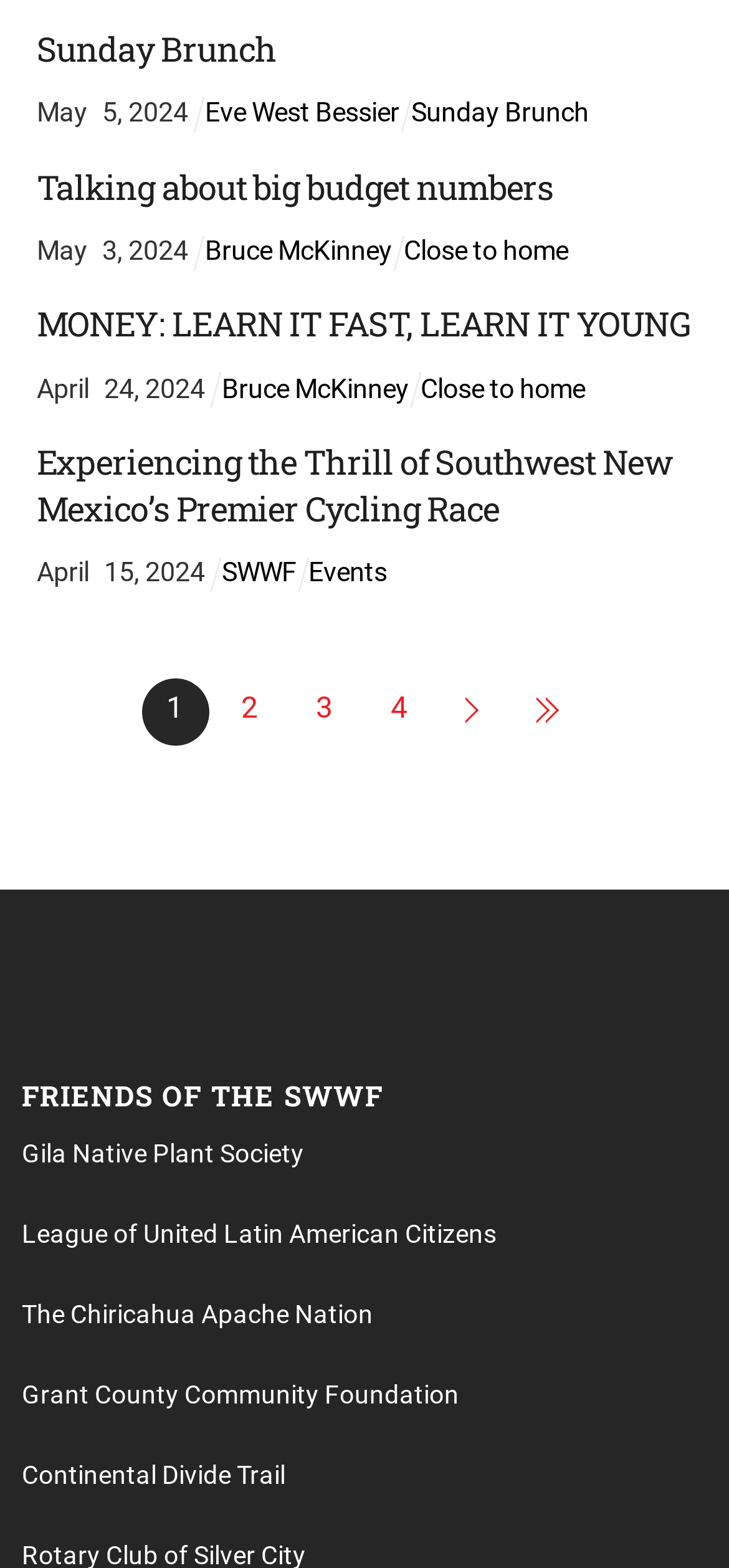Answer the question with a single word or phrase: 
What is the text of the last link on the webpage?

Continental Divide Trail